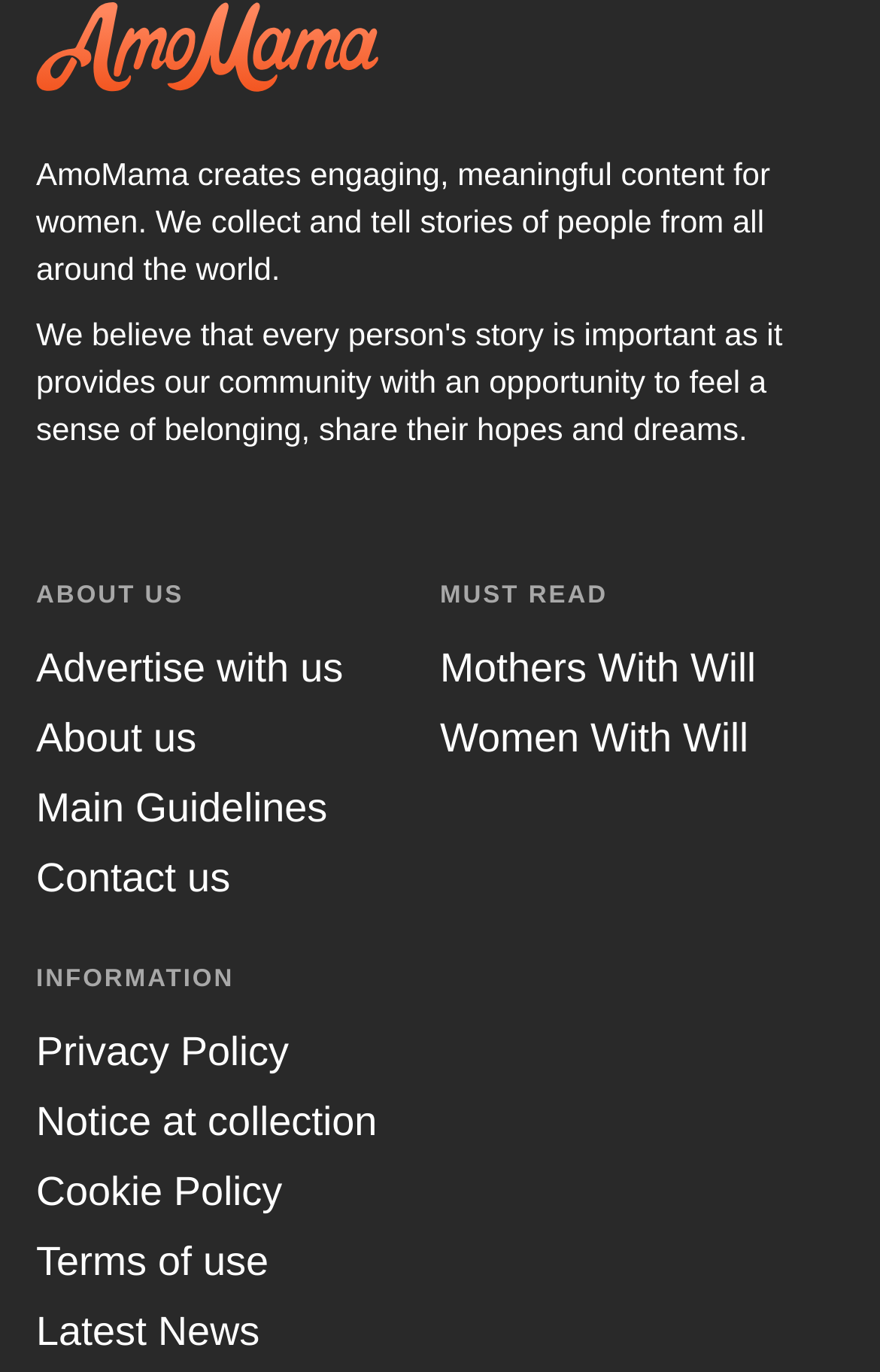How many links are there in the ABOUT US section?
Refer to the image and give a detailed answer to the question.

The ABOUT US section can be identified by the StaticText element with the text 'ABOUT US'. Below this element, there are four link elements: 'Advertise with us', 'About us', 'Main Guidelines', and 'Contact us'. Therefore, there are four links in the ABOUT US section.